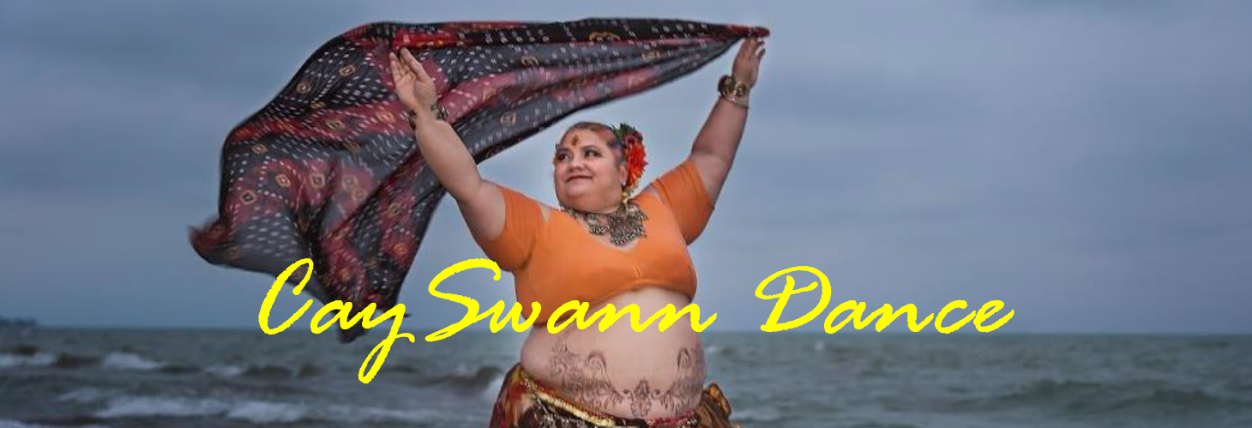Explain the image in a detailed and thorough manner.

The image showcases a passionate dancer from the CaySwann Dance community, engaged in a dynamic pose by the seashore. She is adorned in vibrant clothing that reflects the essence of dance, with a flowing scarf gracefully raised above her head, illustrating movement and expression. The backdrop features a dramatic cloudy sky and the gentle waves of the ocean, enhancing the atmosphere of freedom and creativity associated with dance. The text "CaySwann Dance" is artistically integrated at the bottom of the image, emphasizing the dance's identity and the spirit of community and artistry celebrated within this practice.